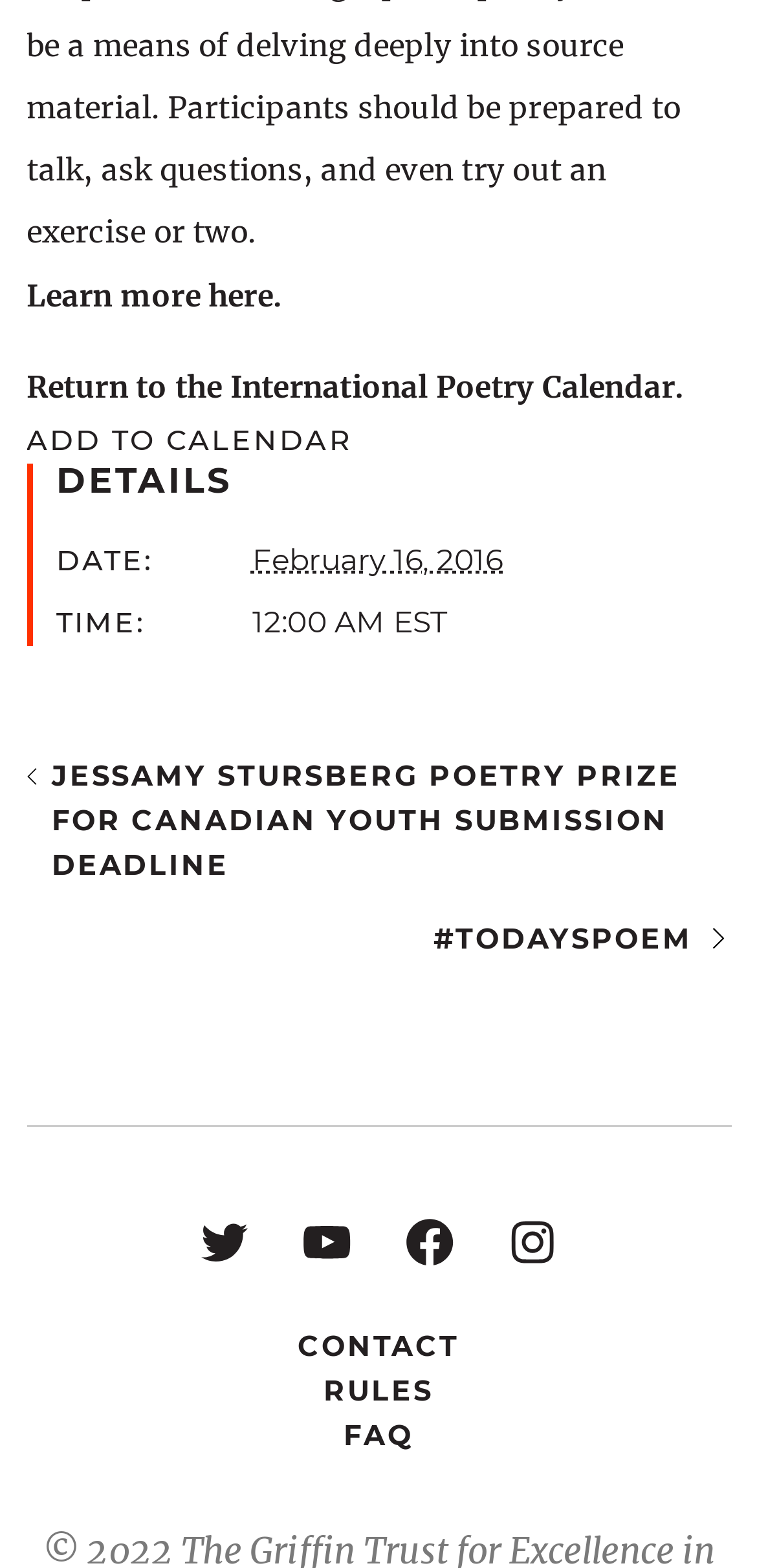Locate the bounding box coordinates of the element that should be clicked to execute the following instruction: "View event details".

[0.075, 0.296, 0.965, 0.32]